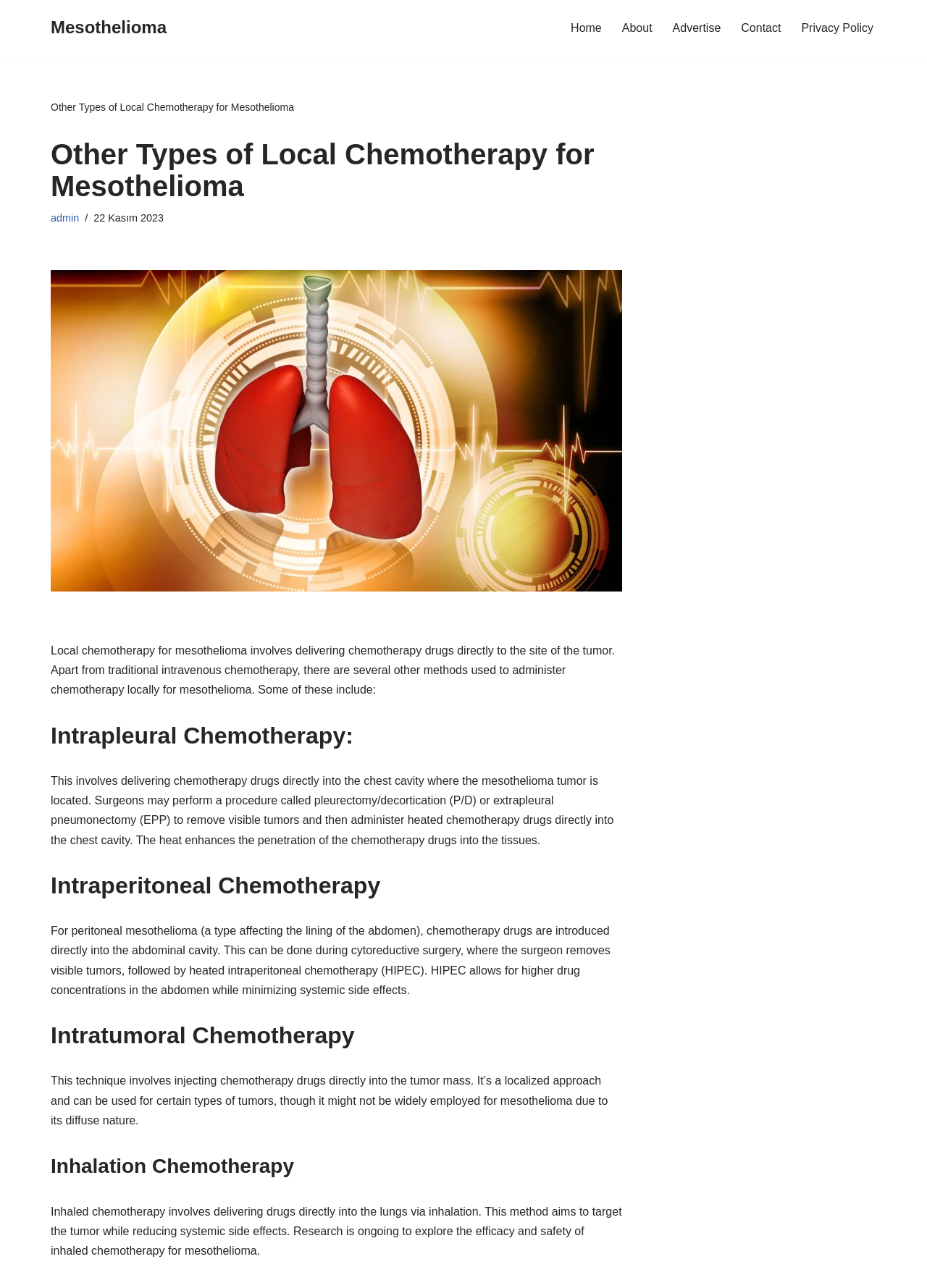Determine the bounding box coordinates of the UI element described below. Use the format (top-left x, top-left y, bottom-right x, bottom-right y) with floating point numbers between 0 and 1: Contact

[0.799, 0.014, 0.843, 0.029]